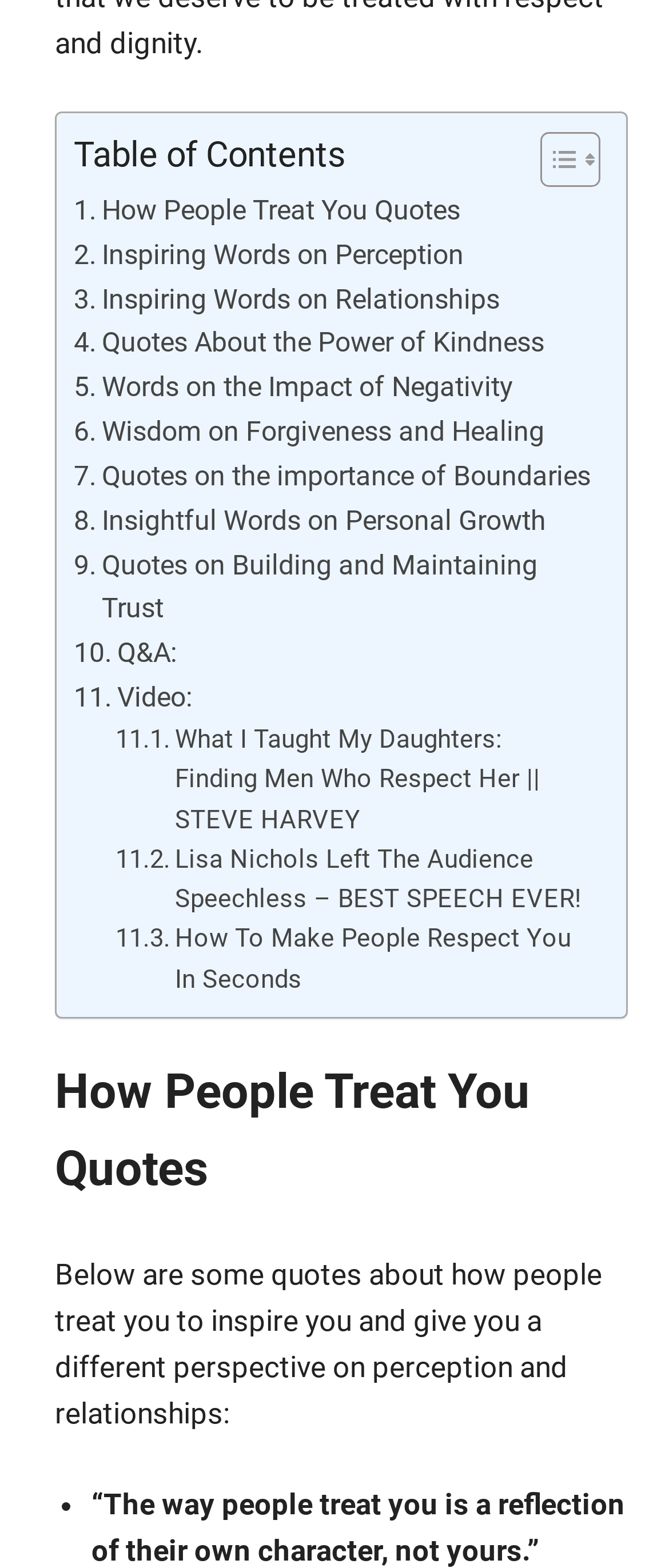Based on what you see in the screenshot, provide a thorough answer to this question: How many links are there in the first section?

There are 11 links in the first section, which are the links with IDs 1379 to 1389, and they are all located within the LayoutTable element with ID 227.